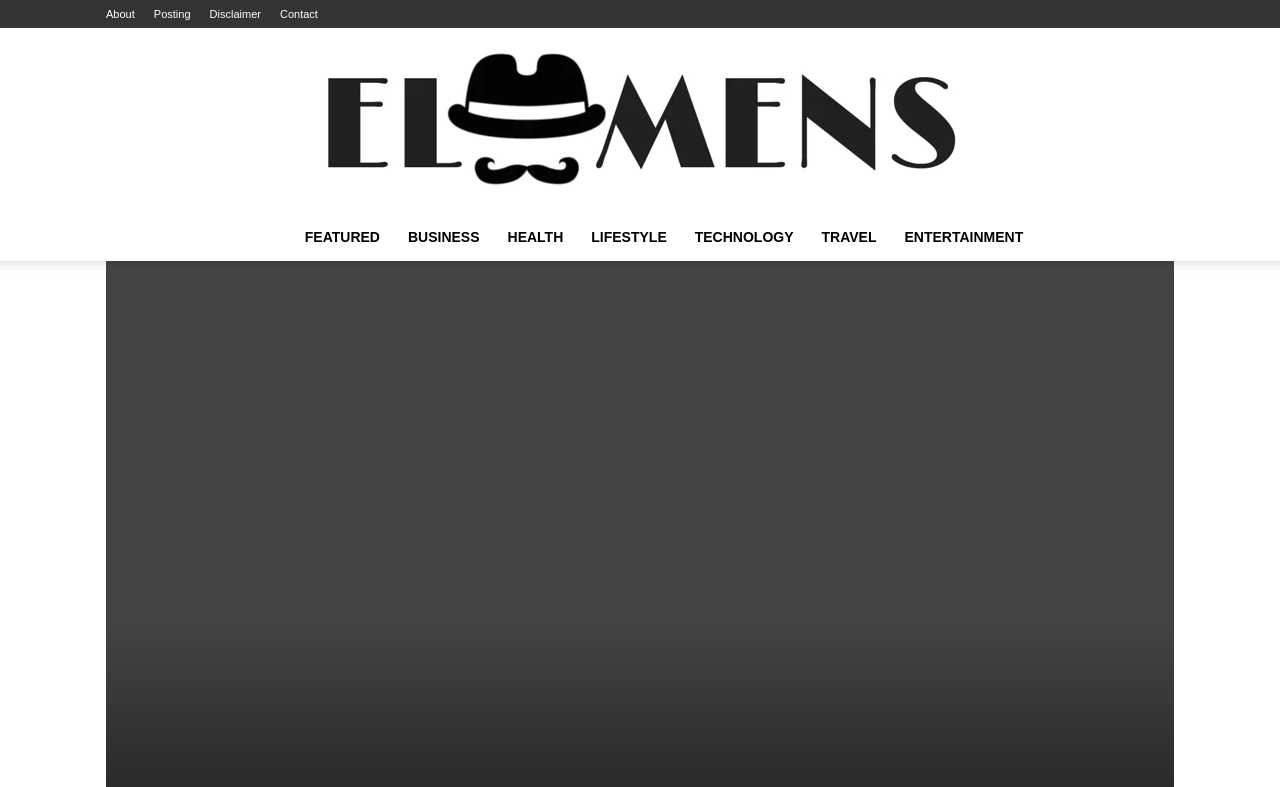Offer an extensive depiction of the webpage and its key elements.

The webpage is about the popularity of the Rolex brand, with a focus on the reasons behind its enduring success. At the top left corner, there is a logo of ELMENS, accompanied by a link to the website's homepage. To the right of the logo, there are several links to different sections of the website, including "About", "Posting", "Disclaimer", and "Contact".

Below the logo and links, there is a horizontal menu with several categories, including "FEATURED", "BUSINESS", "HEALTH", "LIFESTYLE", "TECHNOLOGY", "TRAVEL", and "ENTERTAINMENT". These categories are evenly spaced and take up the entire width of the page.

The main content of the webpage is likely to be below the menu, although the exact content is not specified in the accessibility tree. The title of the webpage, "How Rolex Remains So Popular", suggests that the content will explore the reasons behind the brand's popularity.